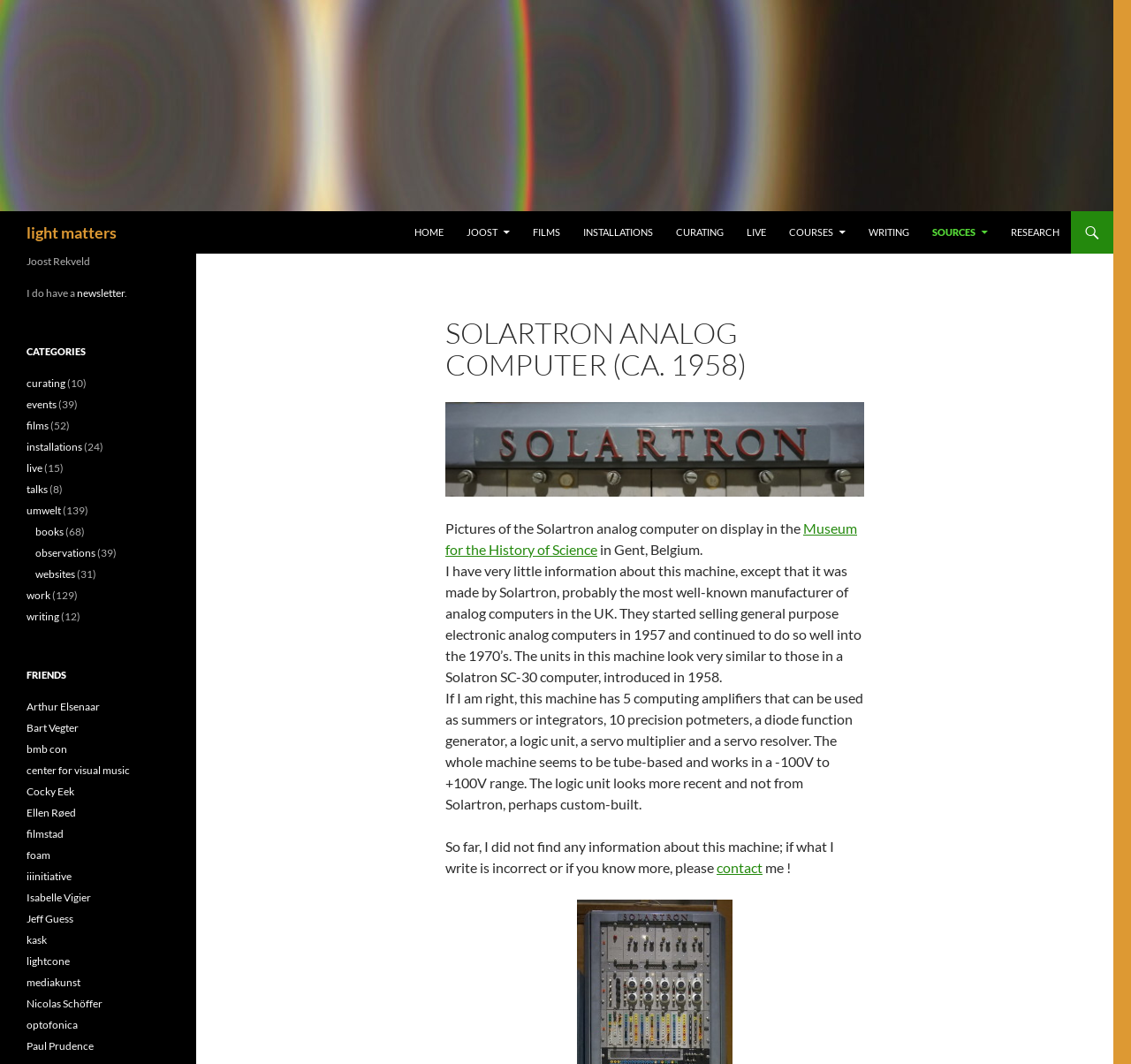Answer the question in one word or a short phrase:
In which museum is the Solartron analog computer on display?

Museum for the History of Science